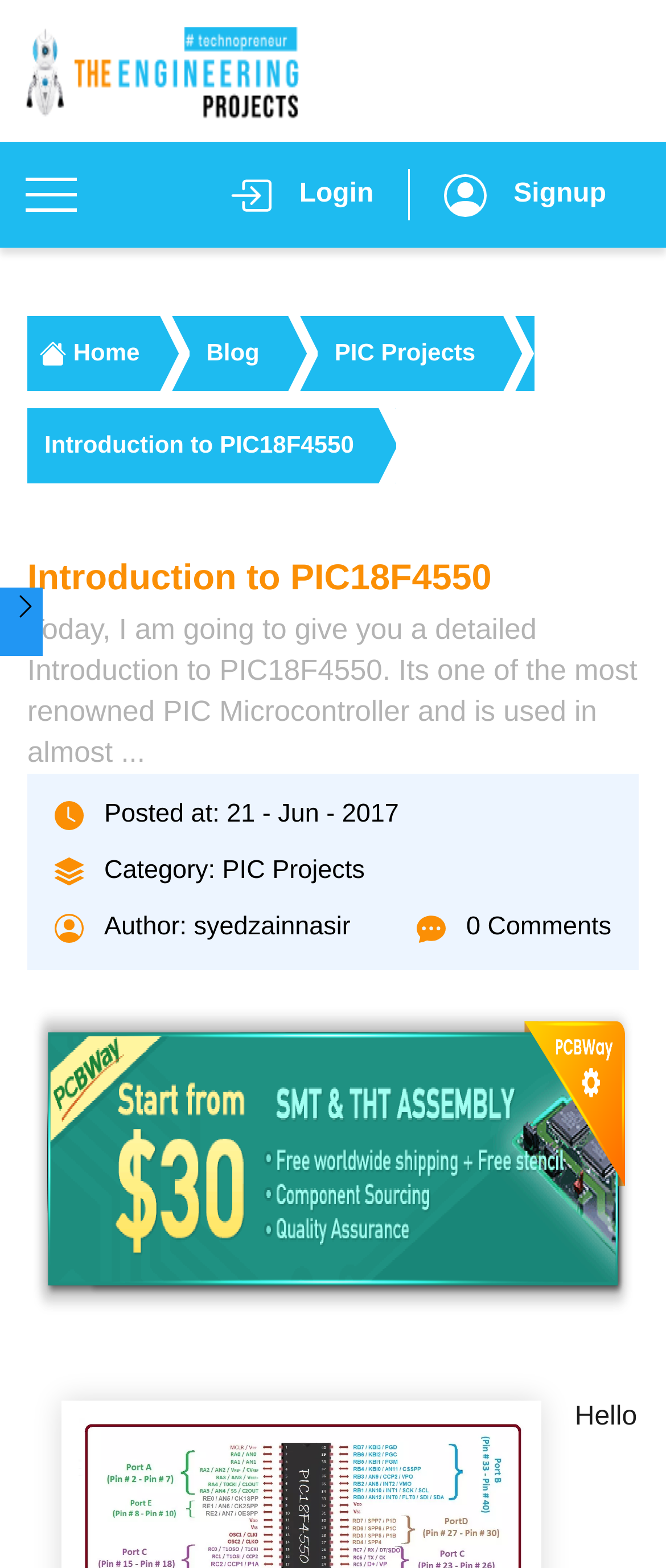Use a single word or phrase to answer the following:
How many links are there in the breadcrumb navigation?

4